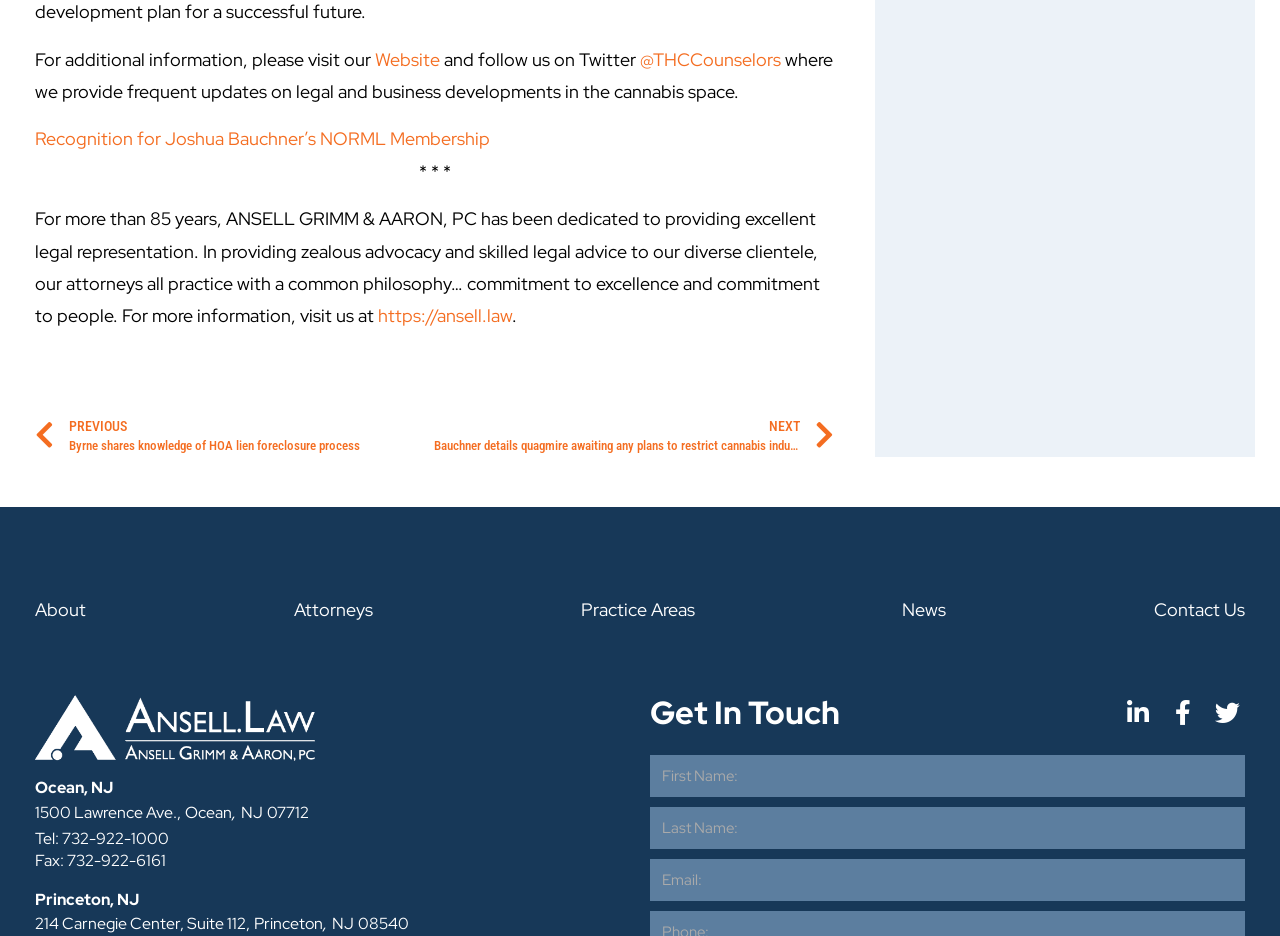Locate the bounding box coordinates of the area to click to fulfill this instruction: "get in touch". The bounding box should be presented as four float numbers between 0 and 1, in the order [left, top, right, bottom].

[0.508, 0.738, 0.656, 0.784]